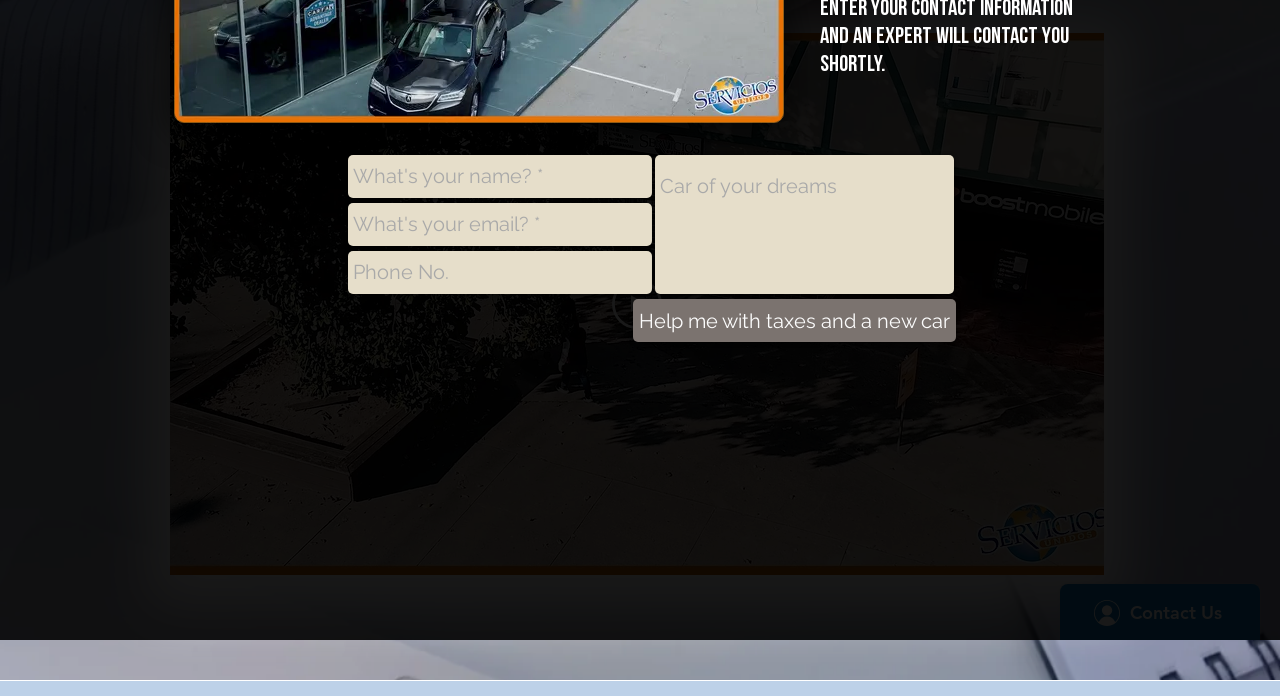Identify the bounding box of the UI component described as: "aria-label="Play video"".

[0.478, 0.401, 0.517, 0.473]